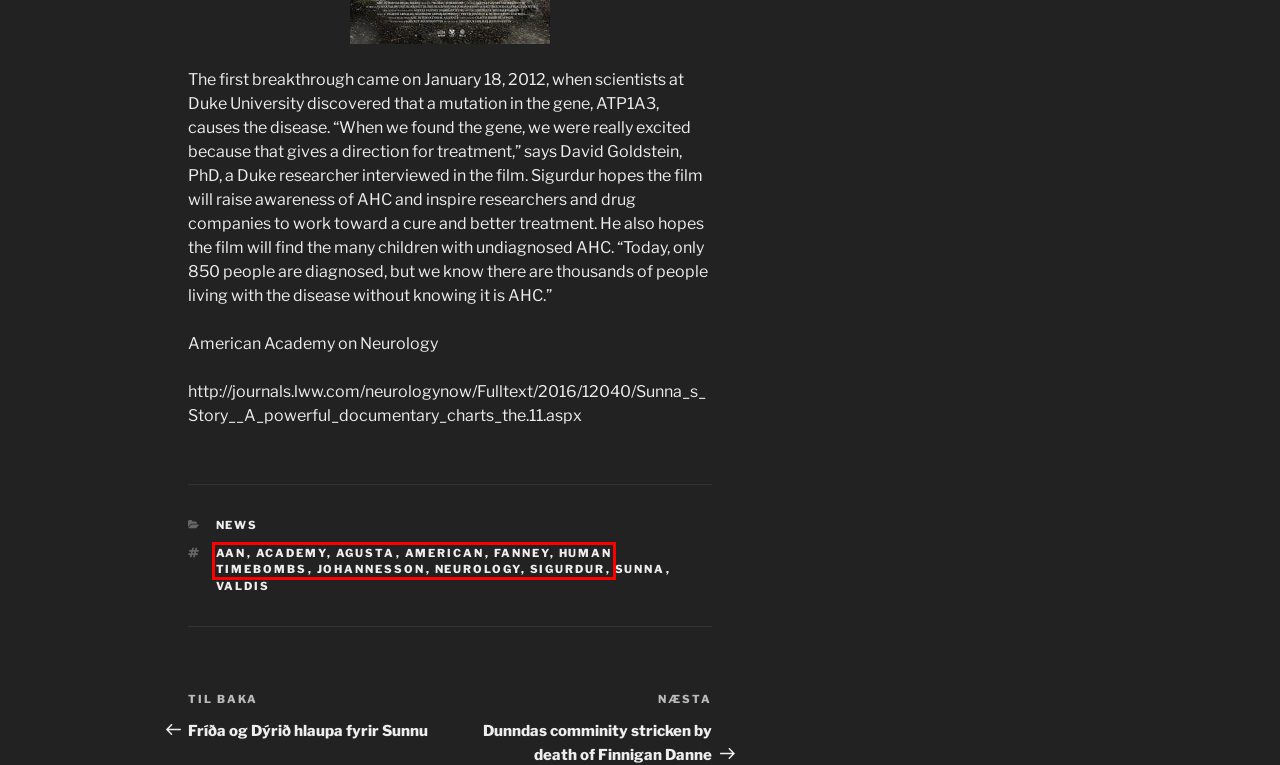You are given a screenshot of a webpage with a red rectangle bounding box around an element. Choose the best webpage description that matches the page after clicking the element in the bounding box. Here are the candidates:
A. human timebombs – AHC.is
B. academy – AHC.is
C. Dunndas comminity stricken by death of Finnigan Danne – AHC.is
D. Sigurdur – AHC.is
E. Johannesson – AHC.is
F. Valdis – AHC.is
G. neurology – AHC.is
H. aan – AHC.is

A